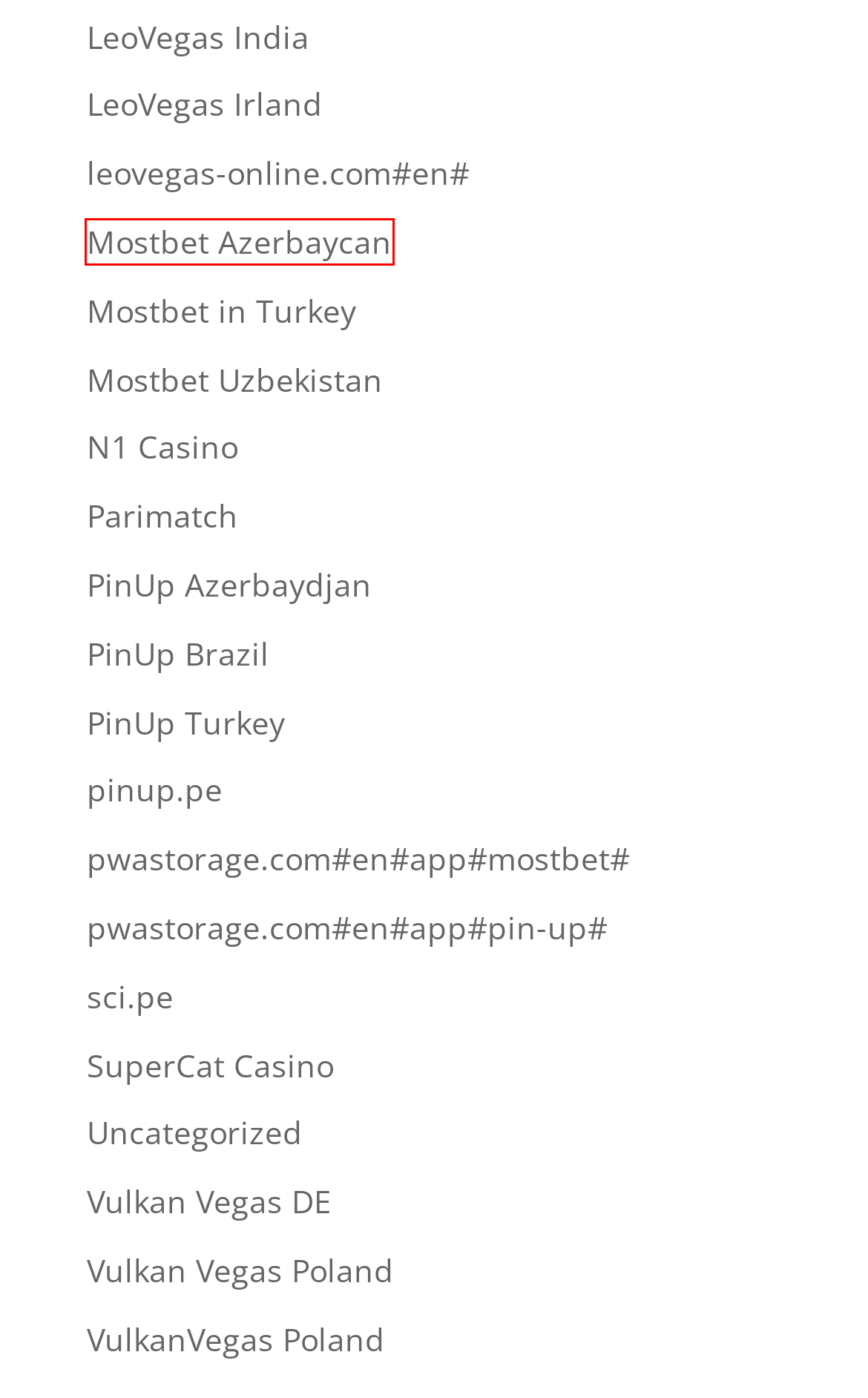Analyze the given webpage screenshot and identify the UI element within the red bounding box. Select the webpage description that best matches what you expect the new webpage to look like after clicking the element. Here are the candidates:
A. pinup.pe | SEIP SEPI
B. Mostbet Azerbaycan | SEIP SEPI
C. Parimatch | SEIP SEPI
D. sci.pe | SEIP SEPI
E. LeoVegas India | SEIP SEPI
F. PinUp Turkey | SEIP SEPI
G. Mostbet Uzbekistan | SEIP SEPI
H. VulkanVegas Poland | SEIP SEPI

B